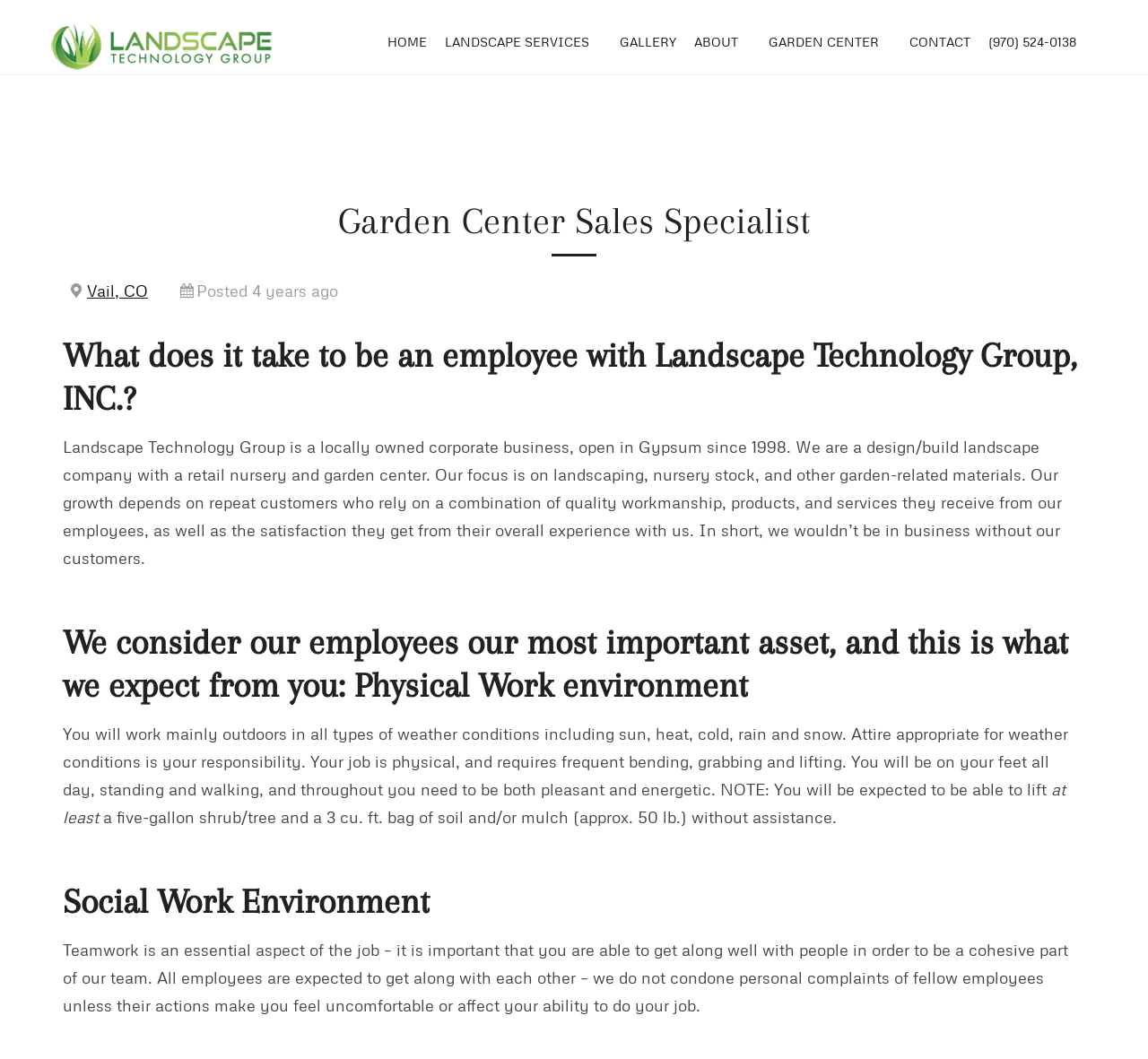Examine the image carefully and respond to the question with a detailed answer: 
Where is the company located?

Although the exact location is not explicitly stated, the webpage mentions 'Gypsum since 1998' and 'Vail, CO', which suggests that the company is located in or around Gypsum, Colorado.